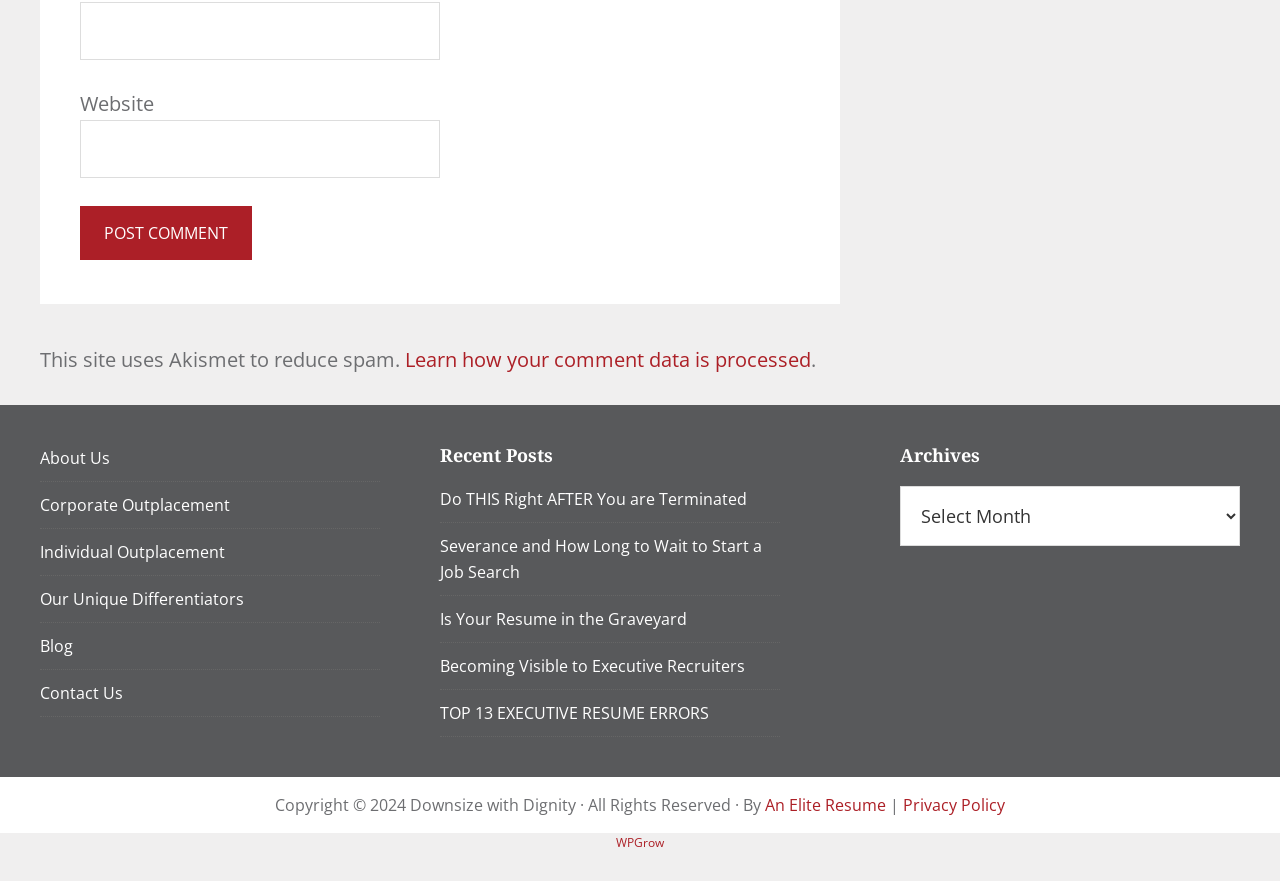How many recent posts are listed?
Using the image, respond with a single word or phrase.

5